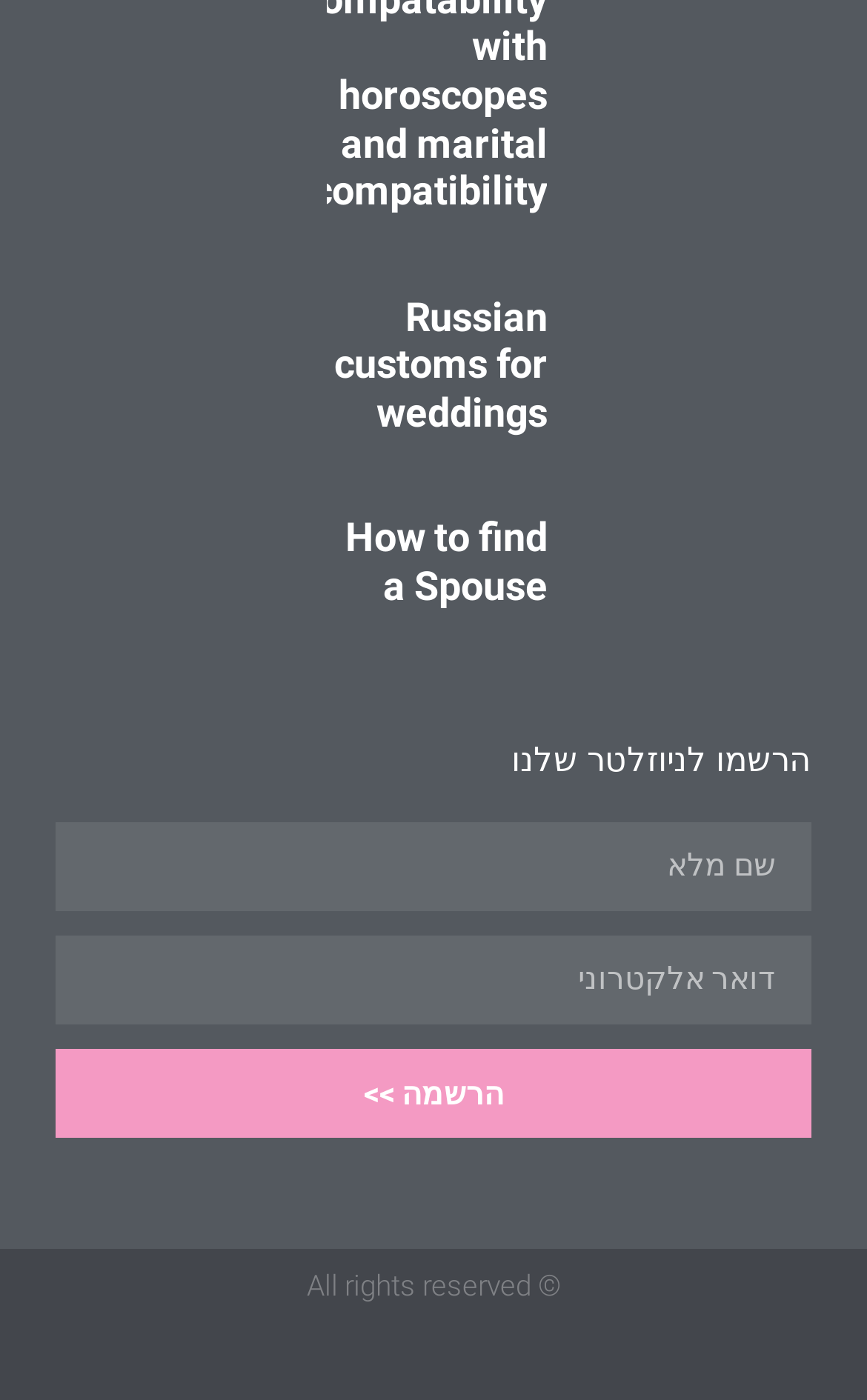Find the bounding box coordinates of the clickable area required to complete the following action: "Click the link to learn about how to find a spouse".

[0.398, 0.367, 0.631, 0.435]